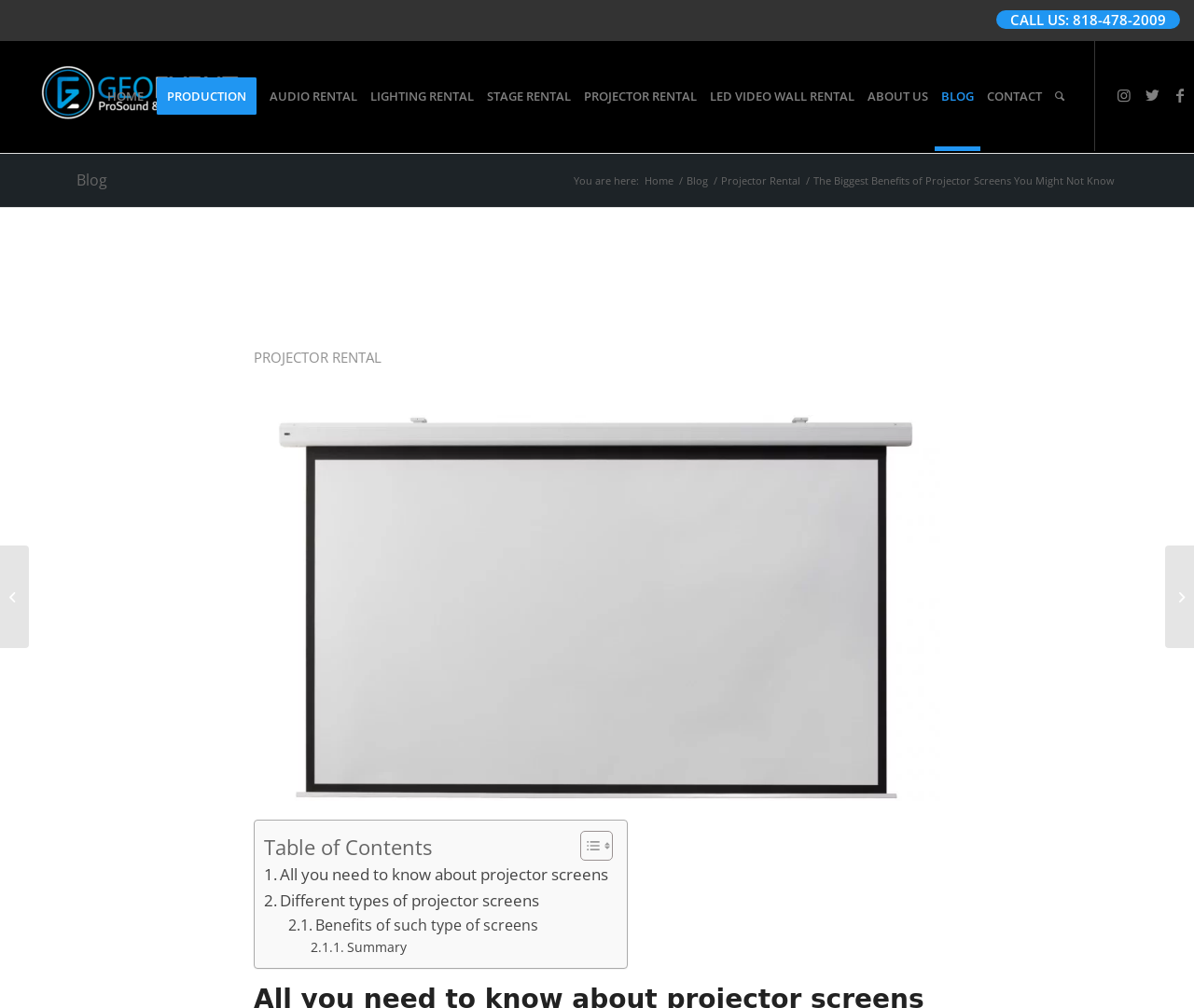Could you determine the bounding box coordinates of the clickable element to complete the instruction: "Search for something"? Provide the coordinates as four float numbers between 0 and 1, i.e., [left, top, right, bottom].

[0.878, 0.041, 0.897, 0.15]